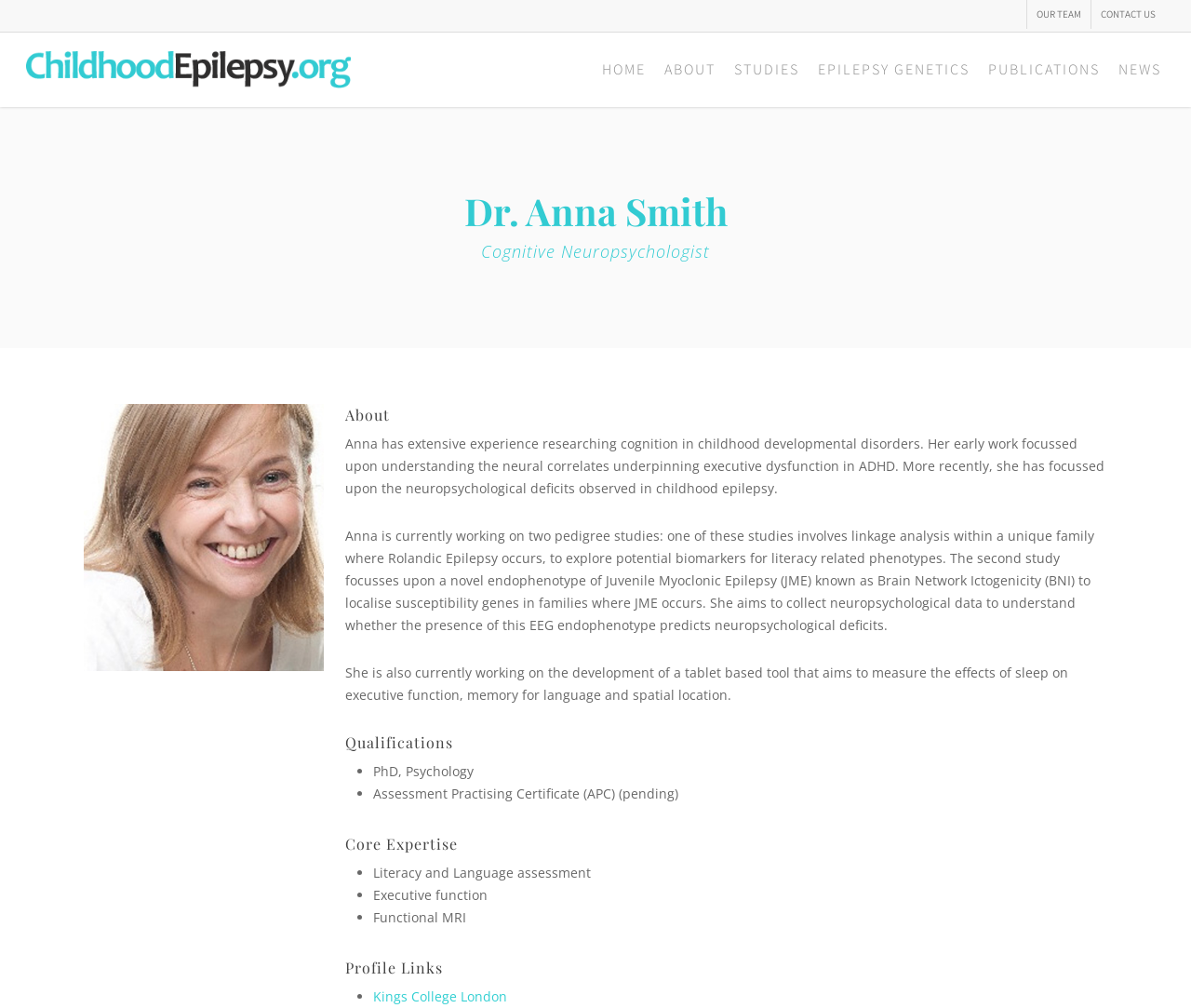Identify and provide the text of the main header on the webpage.

Dr. Anna Smith